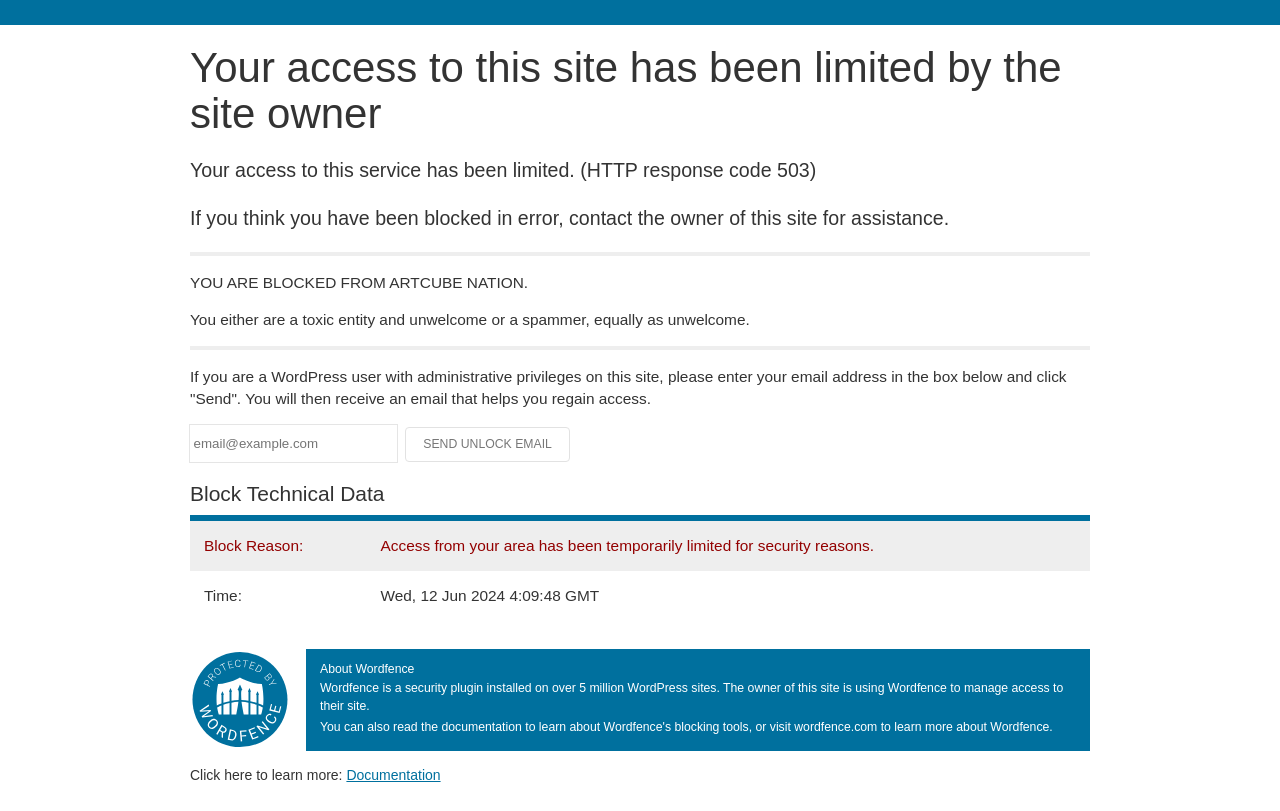Use a single word or phrase to answer this question: 
What is the name of the security plugin installed on this site?

Wordfence